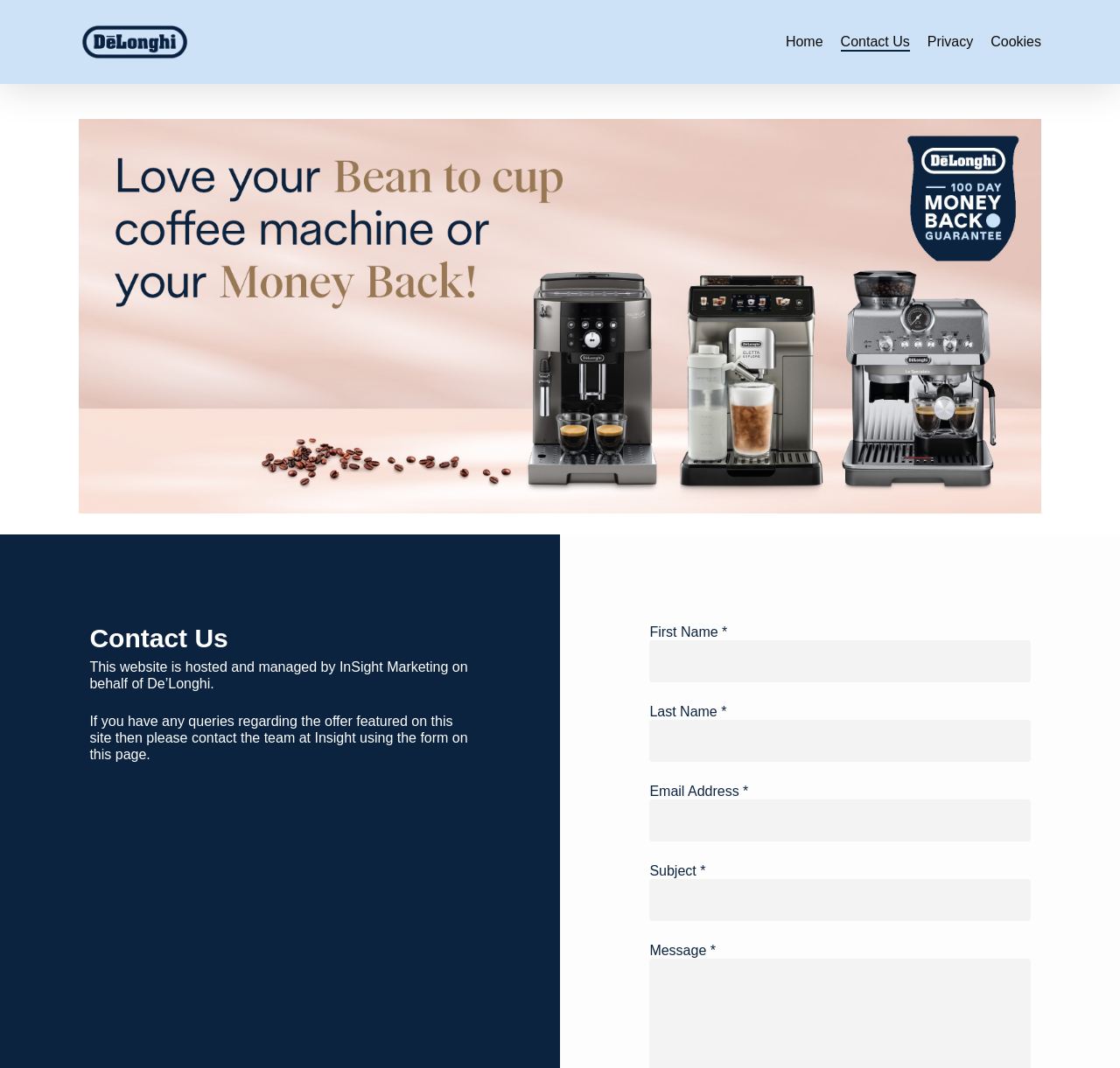Identify the bounding box coordinates for the element that needs to be clicked to fulfill this instruction: "go to Home". Provide the coordinates in the format of four float numbers between 0 and 1: [left, top, right, bottom].

[0.701, 0.031, 0.735, 0.047]